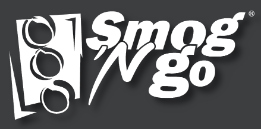Describe the scene in the image with detailed observations.

The image features the logo of "Smog 'N Go," a business known for its comprehensive smog check services. The logo is prominently displayed in a bold, stylized font that conveys a sense of movement and efficiency, emphasizing the company's commitment to quick and effective service. Accompanied by a traffic light graphic, the design reflects the automotive nature of their operations. This logo symbolizes the brand's dedication to providing high-quality smog checks, making it a recognizable icon in their industry.